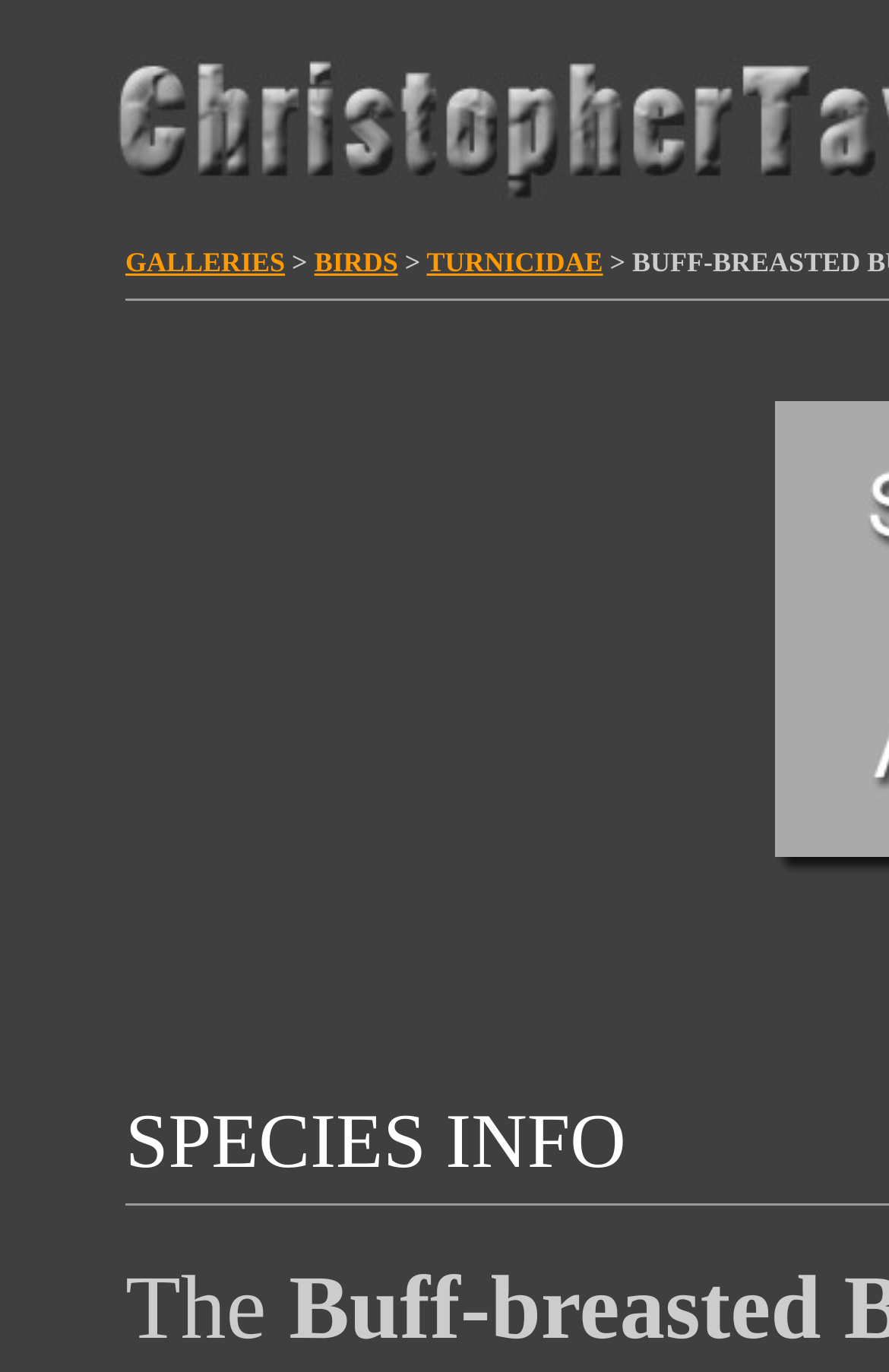How many columns are in the table?
Please provide a single word or phrase answer based on the image.

4